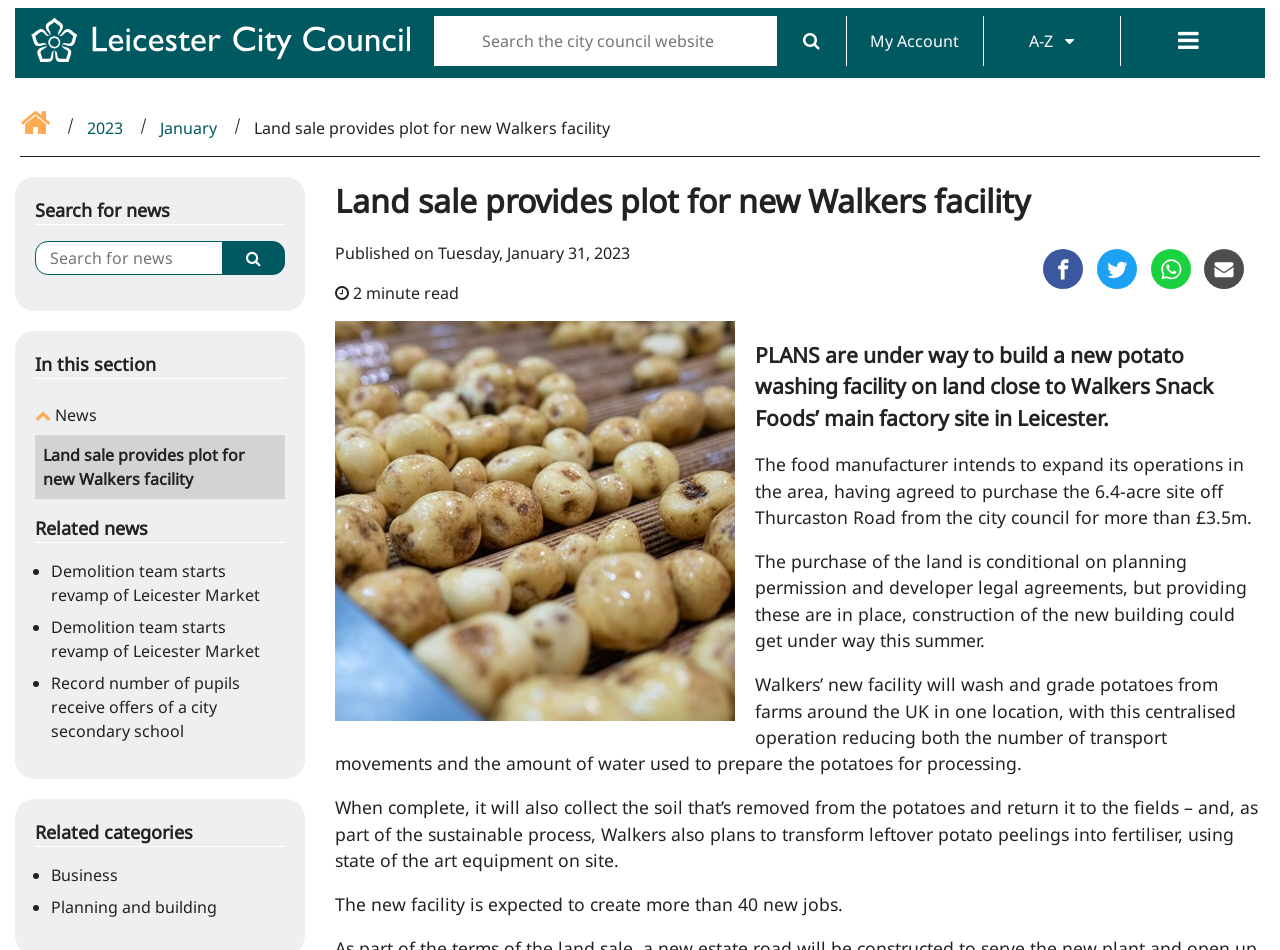Can you show the bounding box coordinates of the region to click on to complete the task described in the instruction: "Return to Leicester City Council homepage"?

[0.018, 0.049, 0.339, 0.073]